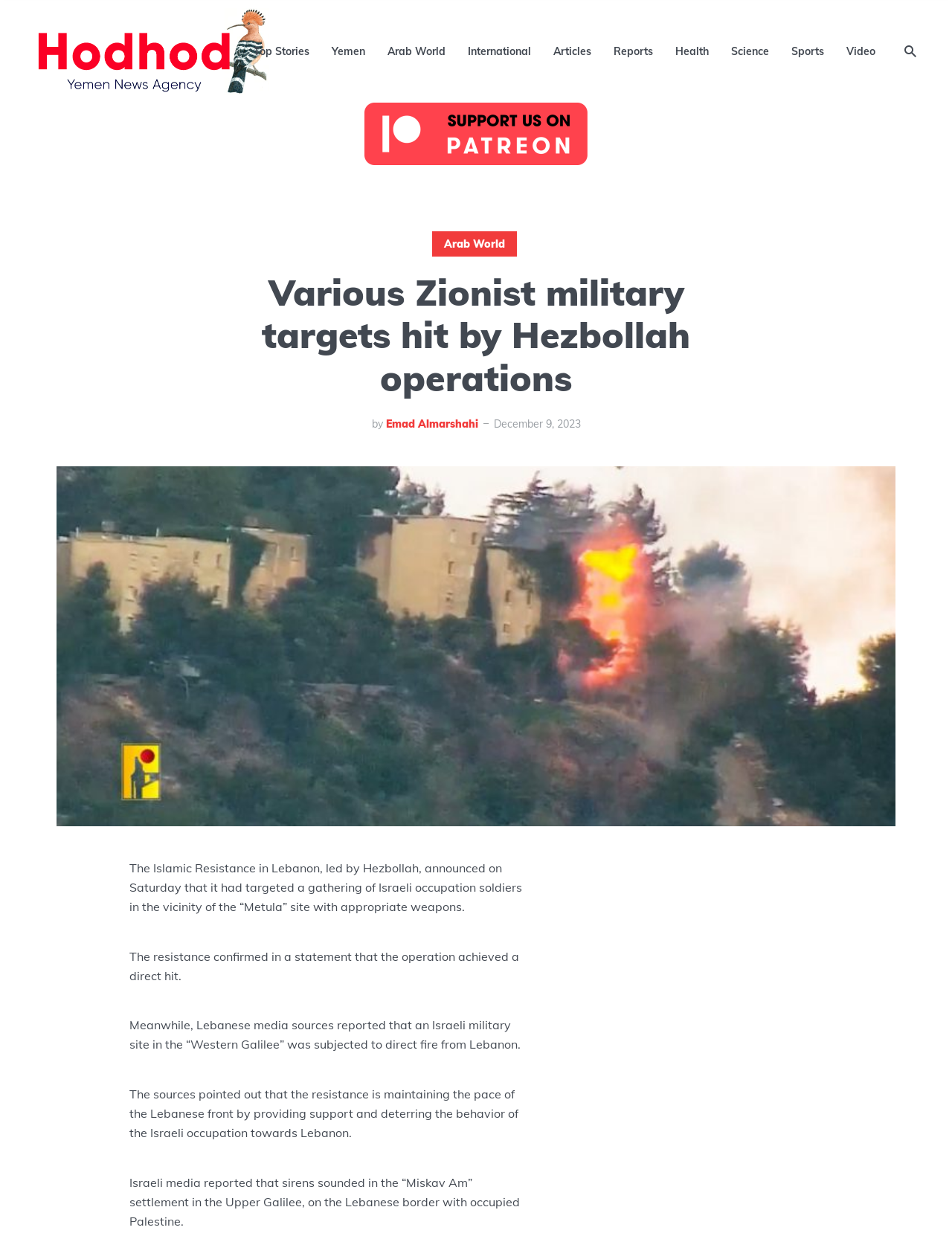What is the name of the settlement mentioned in the article?
Please give a detailed and elaborate explanation in response to the question.

I found the answer by reading the static text element, which mentions that sirens sounded in the 'Miskav Am' settlement in the Upper Galilee, on the Lebanese border with occupied Palestine.